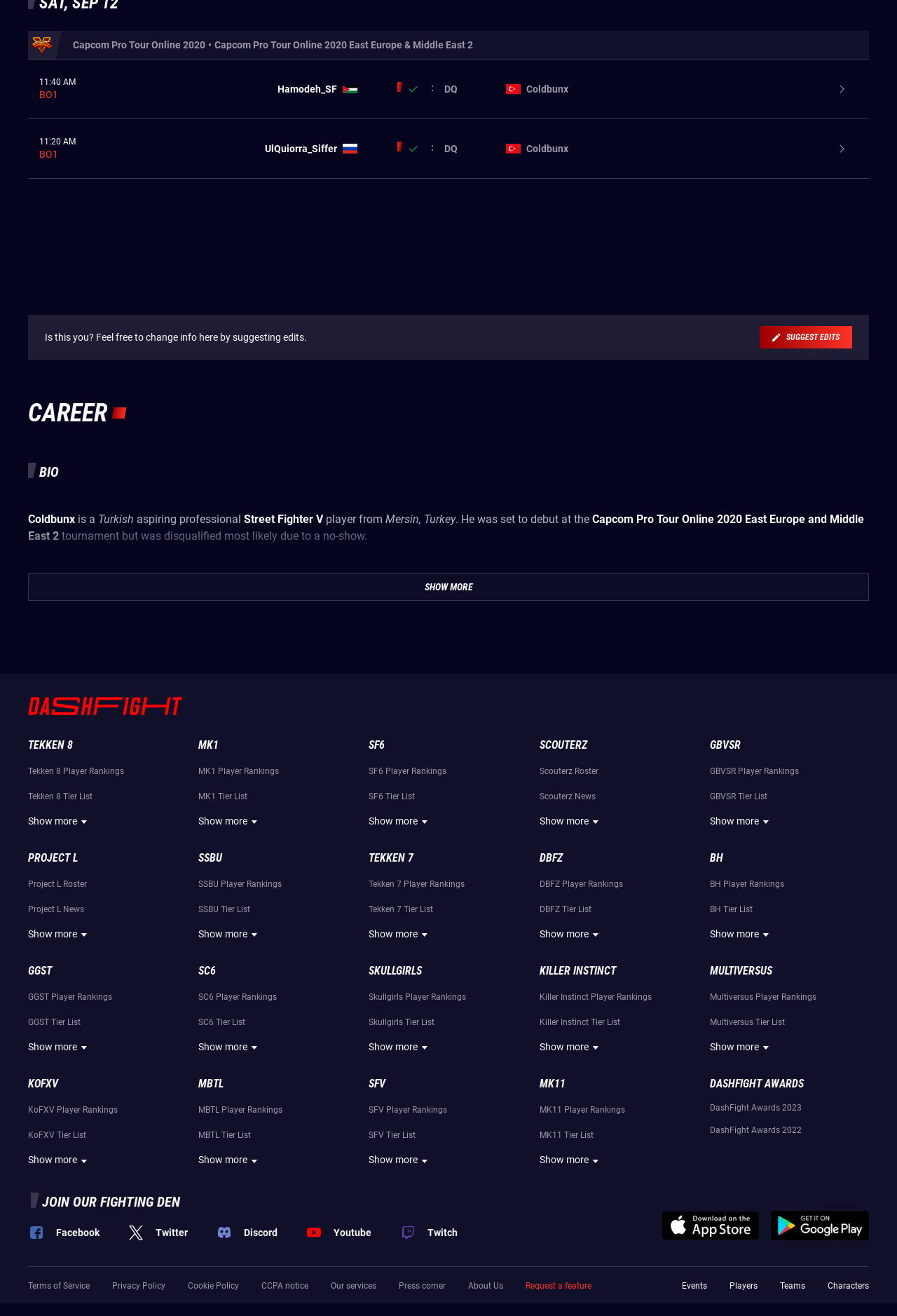What is the name of the tournament?
Look at the image and respond with a single word or a short phrase.

Capcom Pro Tour Online 2020 East Europe and Middle East 2